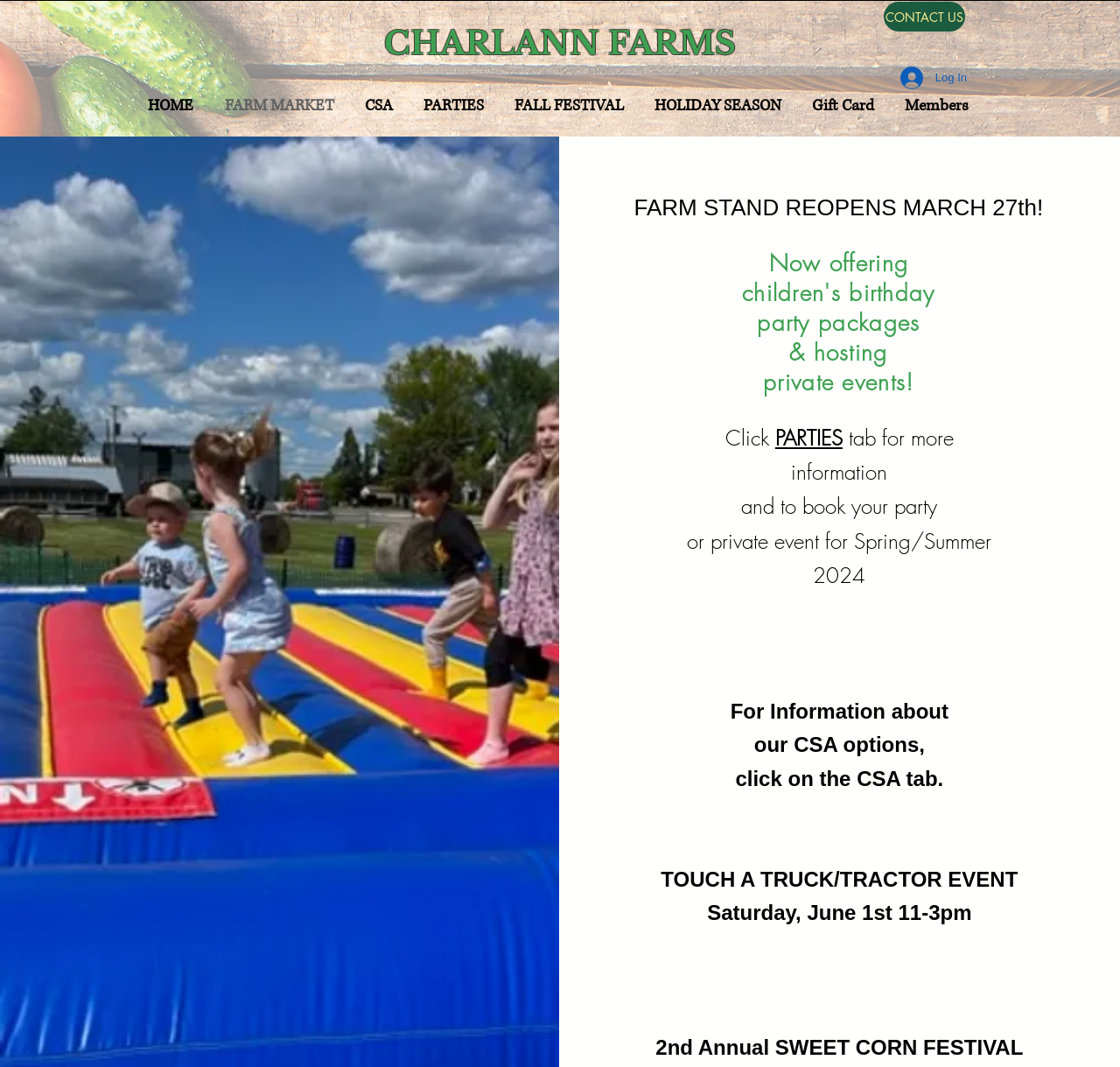Identify the bounding box coordinates of the section to be clicked to complete the task described by the following instruction: "Click the Log In button". The coordinates should be four float numbers between 0 and 1, formatted as [left, top, right, bottom].

[0.793, 0.058, 0.874, 0.089]